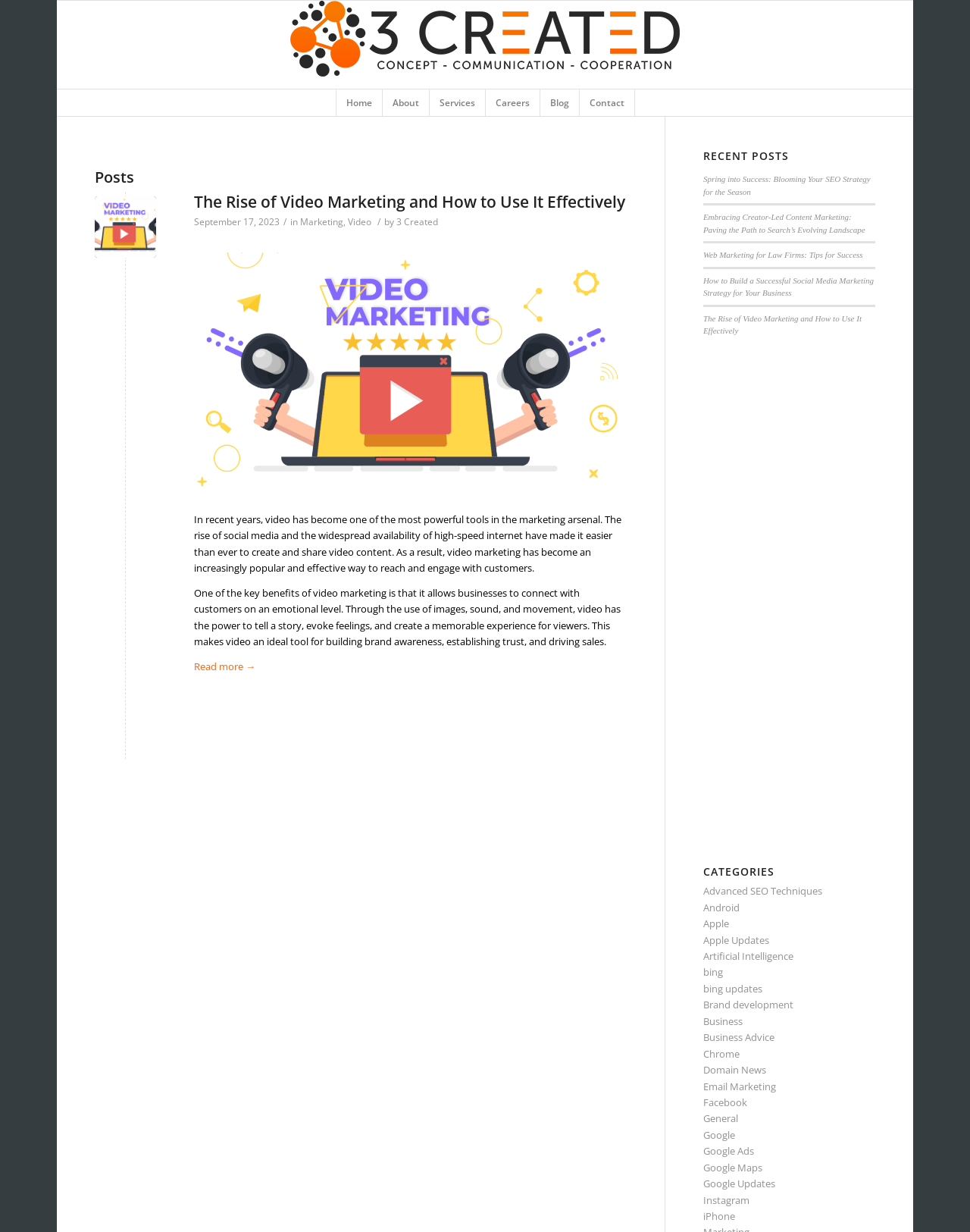Specify the bounding box coordinates (top-left x, top-left y, bottom-right x, bottom-right y) of the UI element in the screenshot that matches this description: Instagram

[0.725, 0.968, 0.773, 0.979]